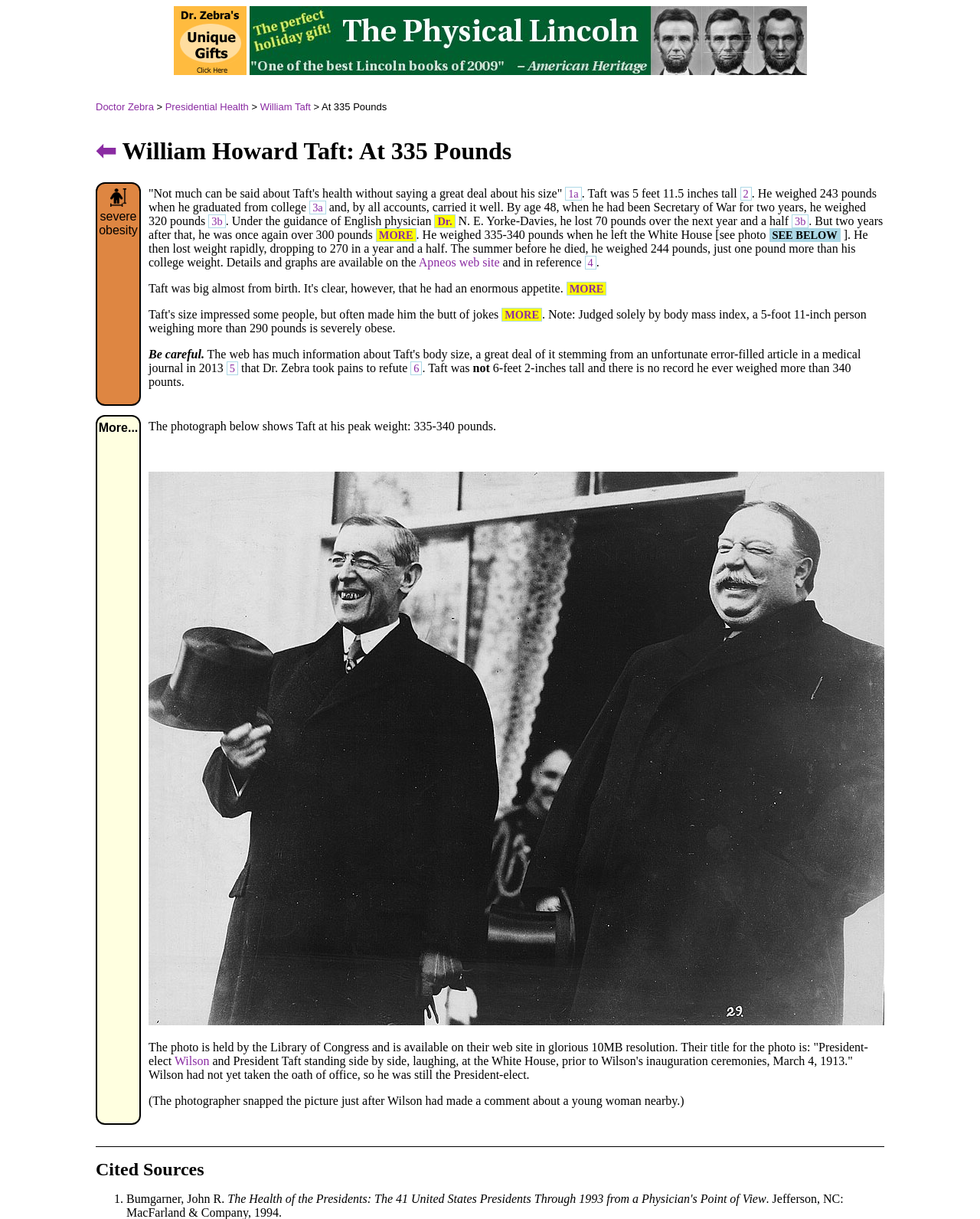Analyze the image and deliver a detailed answer to the question: How tall was Taft?

The text states that Taft was 5 feet 11.5 inches tall, which is mentioned in the context of his weight and body mass index.